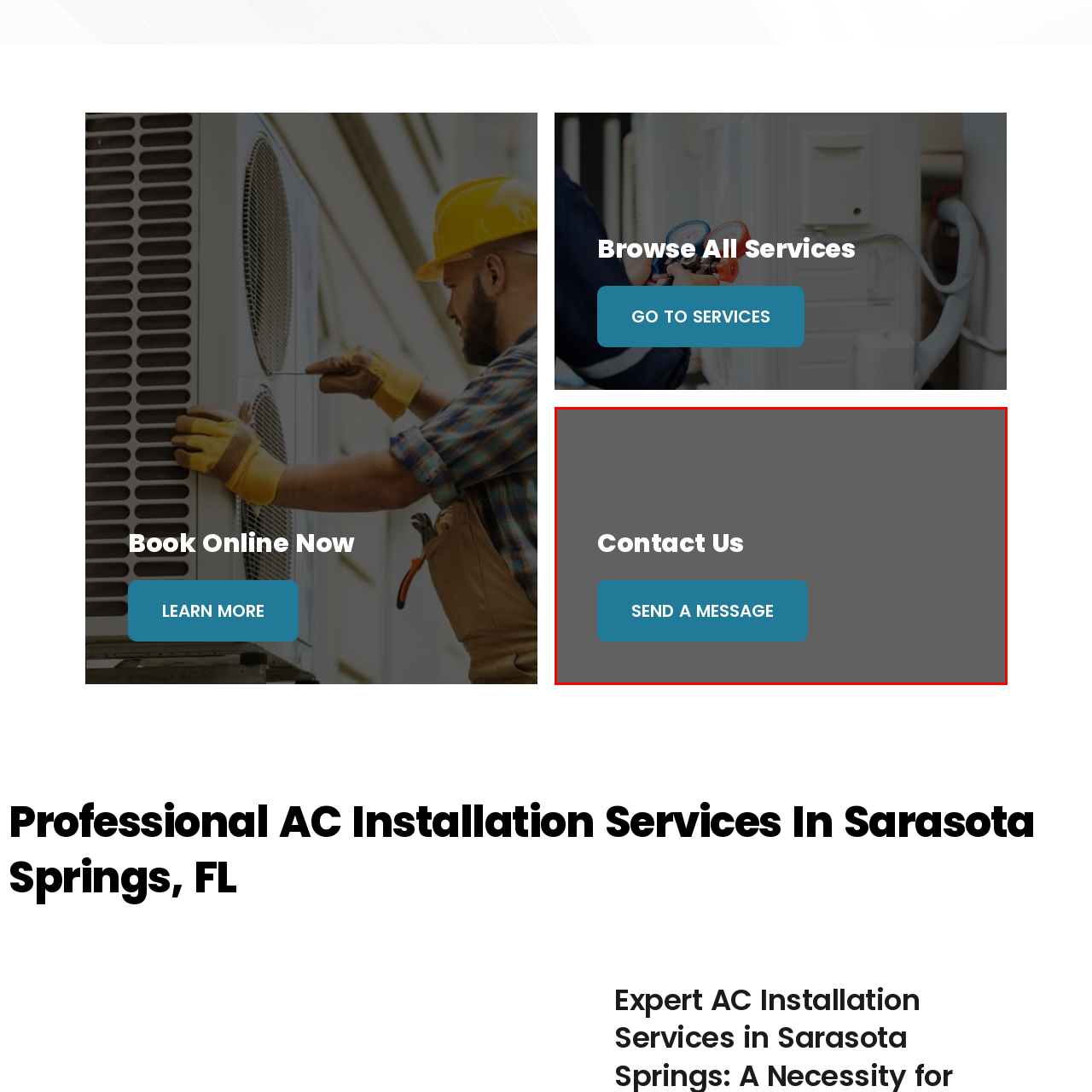Offer a detailed caption for the picture inside the red-bordered area.

The image features a prominent "Contact Us" heading, set against a sleek gray background, emphasizing accessibility and ease of communication. Below the heading is a visually distinct button labeled "SEND A MESSAGE," designed in a blue shade that contrasts well with the background, inviting users to take action. This layout encourages potential customers to reach out, enhancing the overall user experience on a service-oriented website focused on air conditioning installation in Sarasota Springs, Florida.